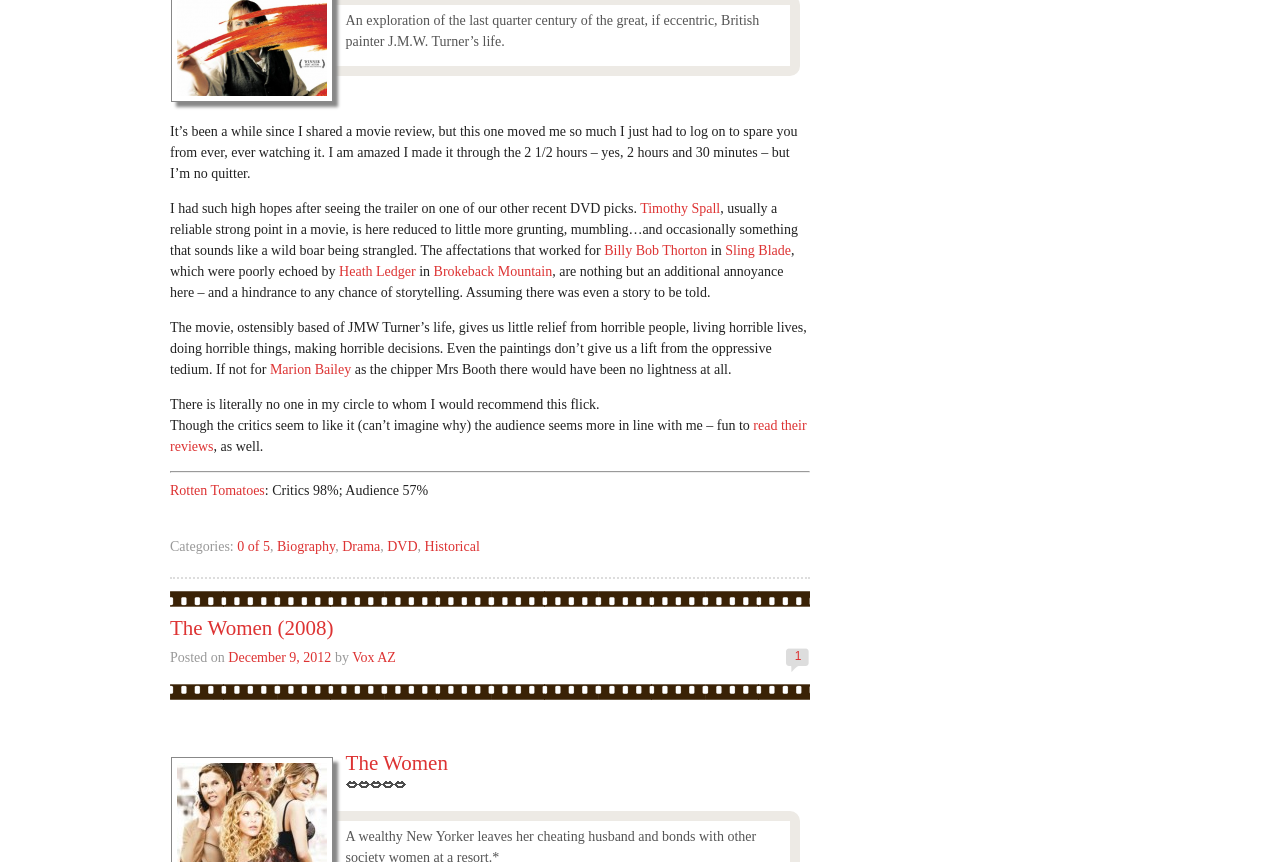Please mark the bounding box coordinates of the area that should be clicked to carry out the instruction: "Click on the link to read reviews on Rotten Tomatoes".

[0.133, 0.56, 0.207, 0.577]